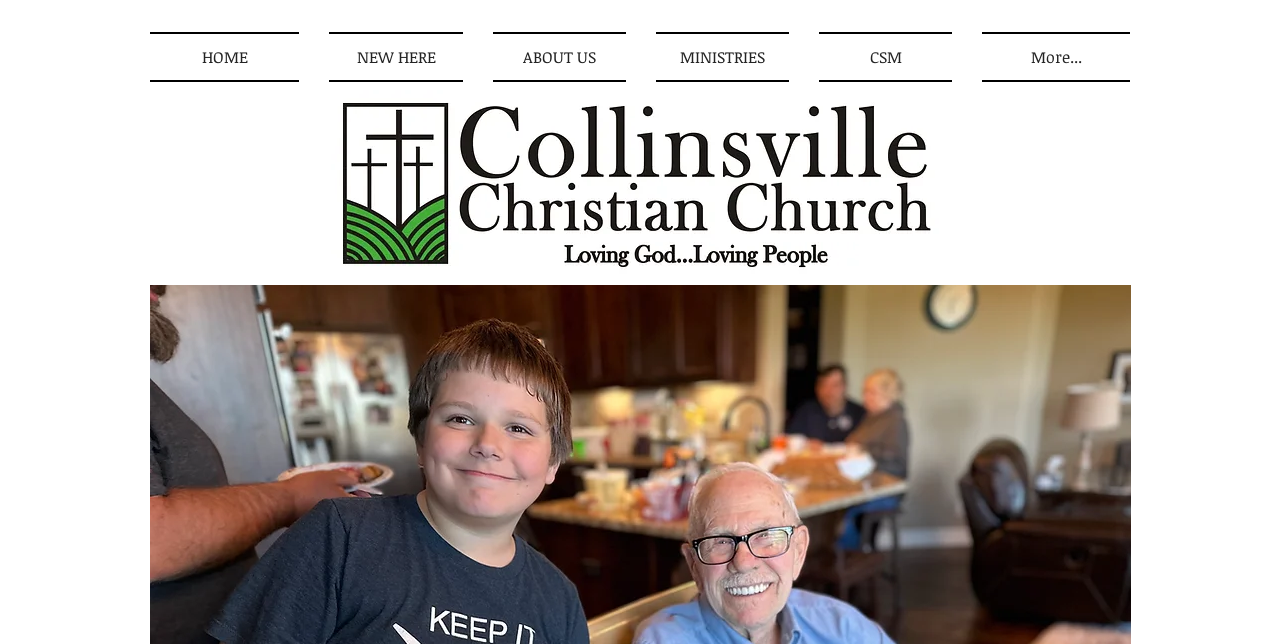Respond with a single word or phrase:
Is the 'HOME' link located at the leftmost position?

Yes